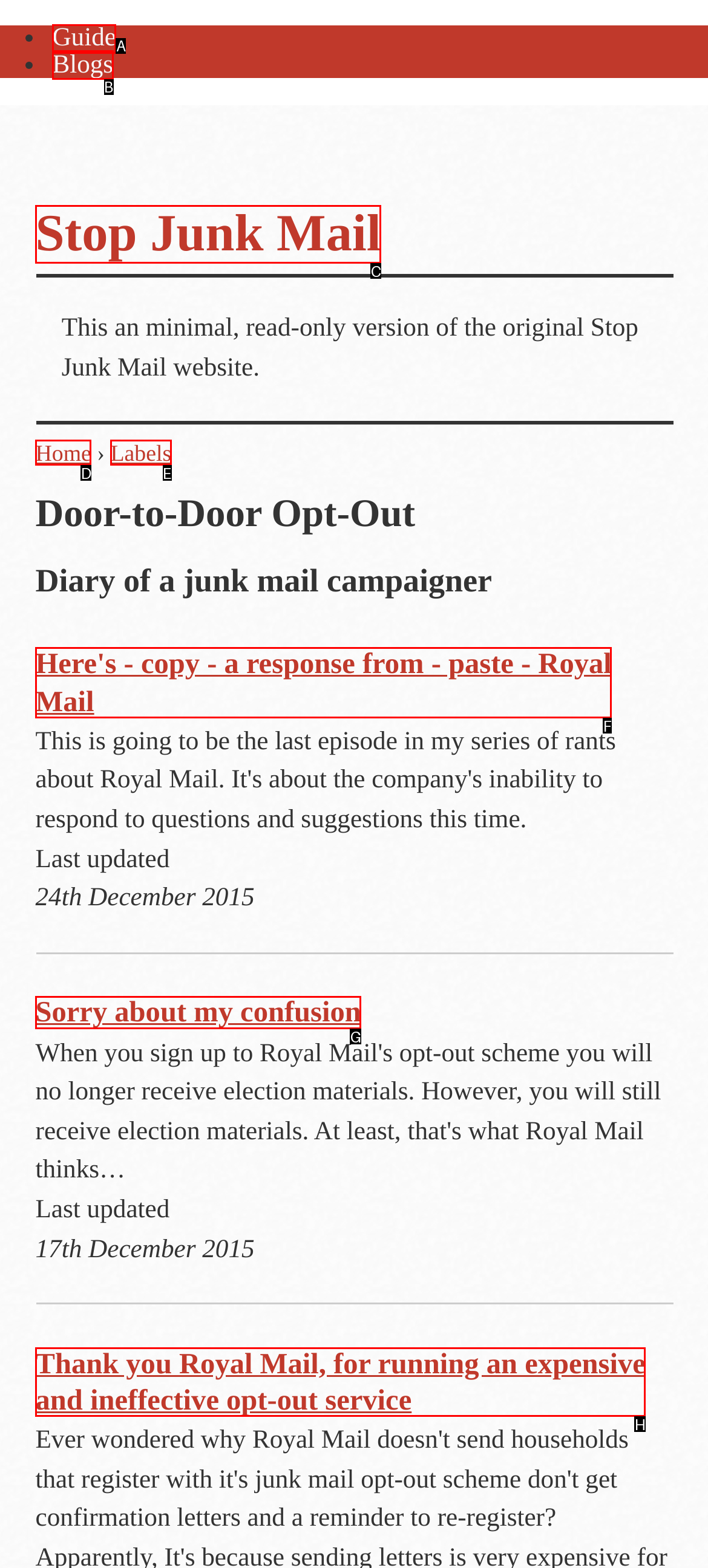Determine the correct UI element to click for this instruction: Check Here's - copy - a response from - paste - Royal Mail. Respond with the letter of the chosen element.

F